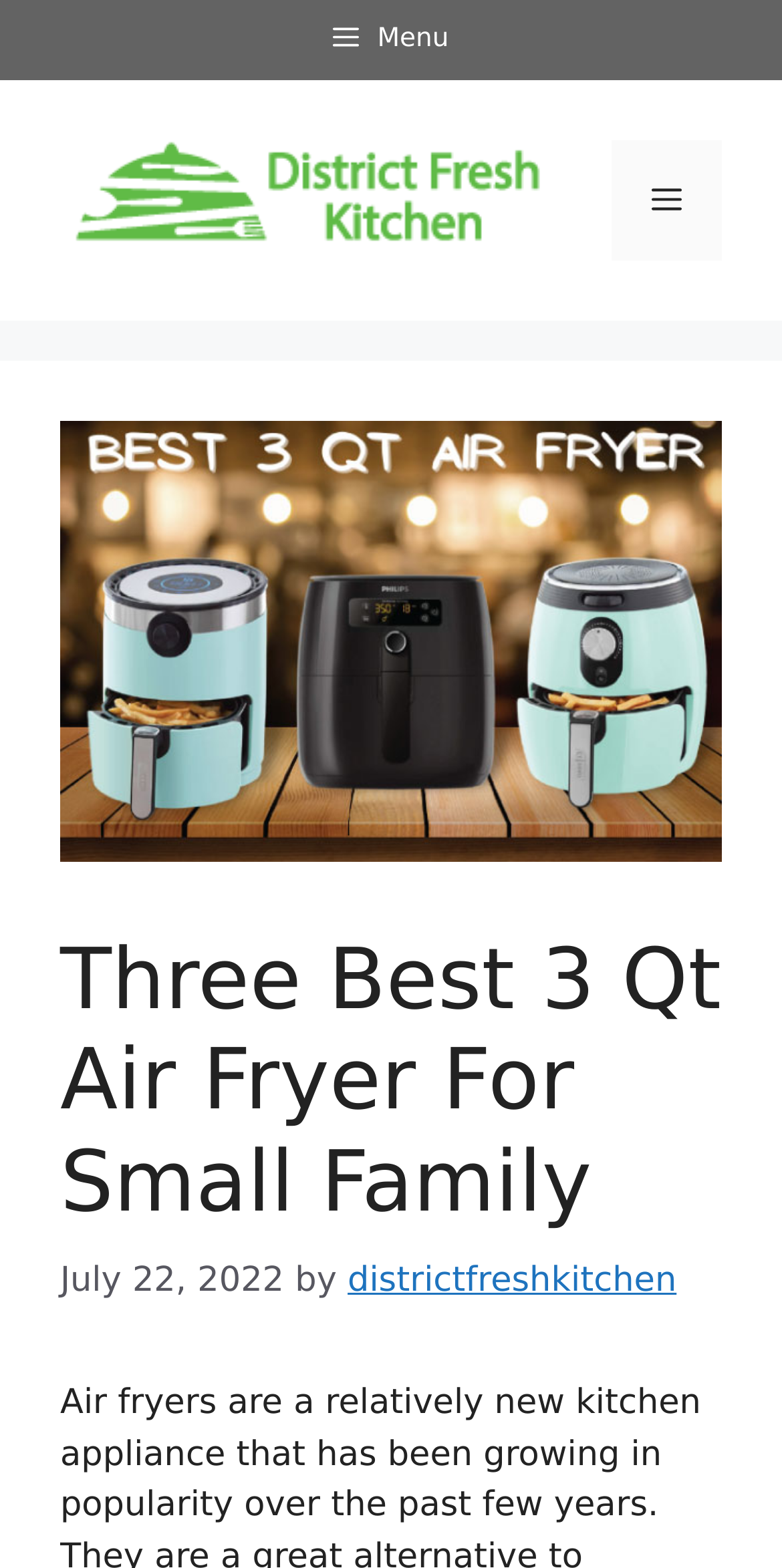Using the details from the image, please elaborate on the following question: What is the topic of the main content section?

The main content section is headed by a heading element that contains the text 'Three Best 3 Qt Air Fryer For Small Family'. This indicates that the main content section is discussing the best air fryers for small families, specifically those with a 3 Qt capacity.